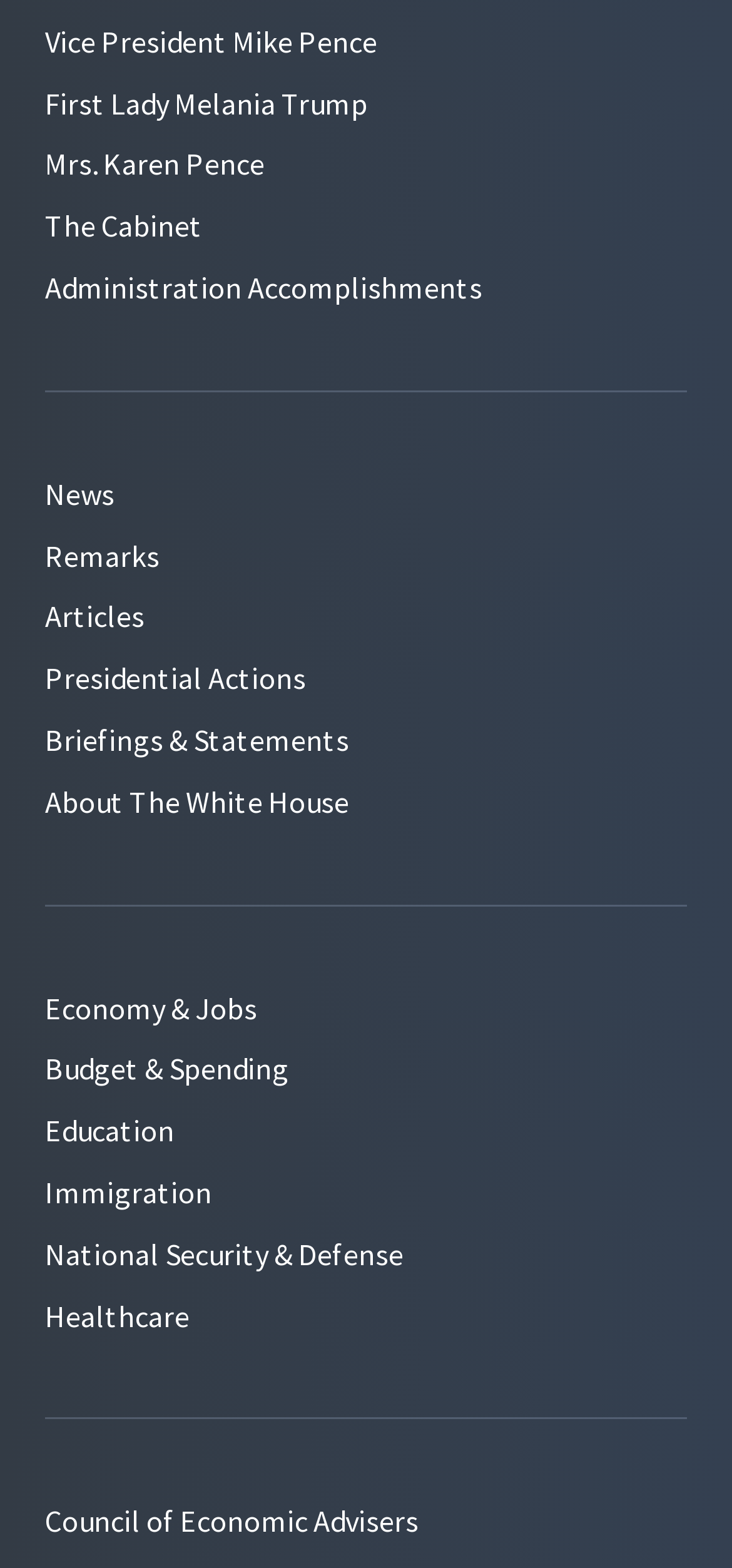Locate the bounding box coordinates of the clickable area to execute the instruction: "Learn about the Administration's accomplishments". Provide the coordinates as four float numbers between 0 and 1, represented as [left, top, right, bottom].

[0.062, 0.171, 0.659, 0.195]